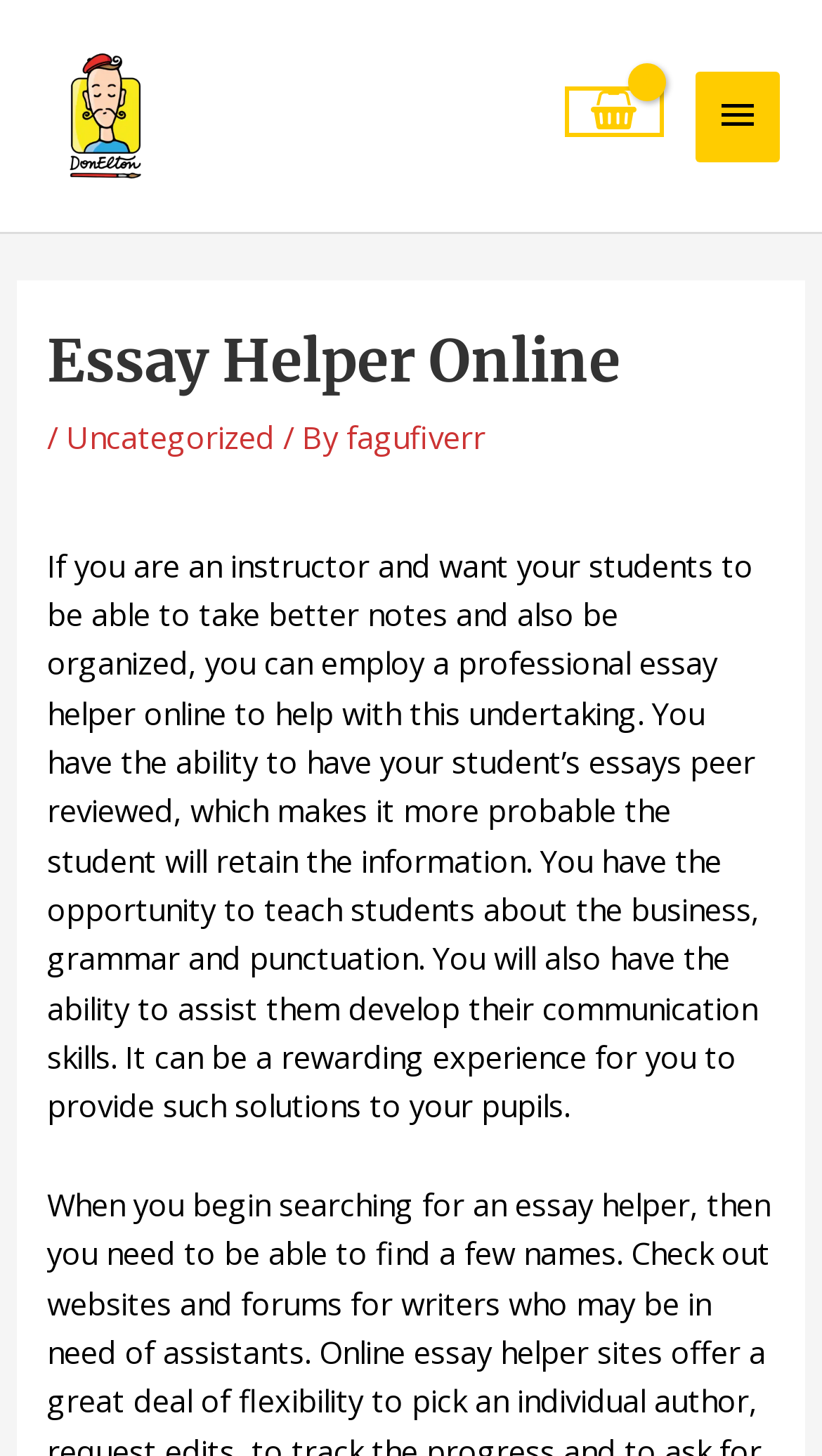Please find and provide the title of the webpage.

Essay Helper Online